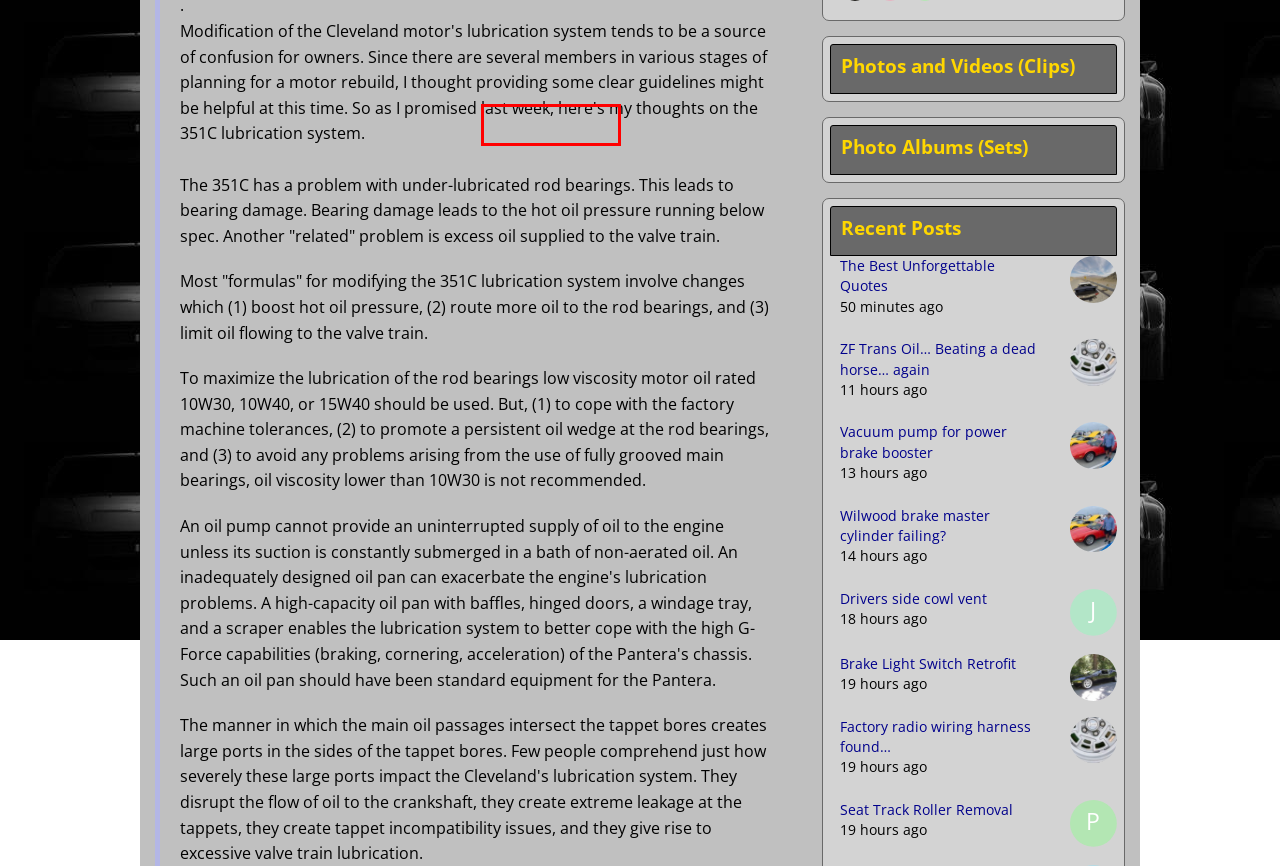You are provided with a screenshot of a webpage highlighting a UI element with a red bounding box. Choose the most suitable webpage description that matches the new page after clicking the element in the bounding box. Here are the candidates:
A. Vacuum pump for power brake booster | The De Tomaso Forums
B. Mangusta Tech | The De Tomaso Forums
C. ZF Trans Oil… Beating a dead horse… again | The De Tomaso Forums
D. Clothing, Literature, and Collectables For Sale | The De Tomaso Forums
E. Cars, Parts, Literature, or Collectables Wanted | The De Tomaso Forums
F. Wilwood brake master cylinder failing? | The De Tomaso Forums
G. Tools and Garages | The De Tomaso Forums
H. Seat Track Roller Removal | The De Tomaso Forums

G